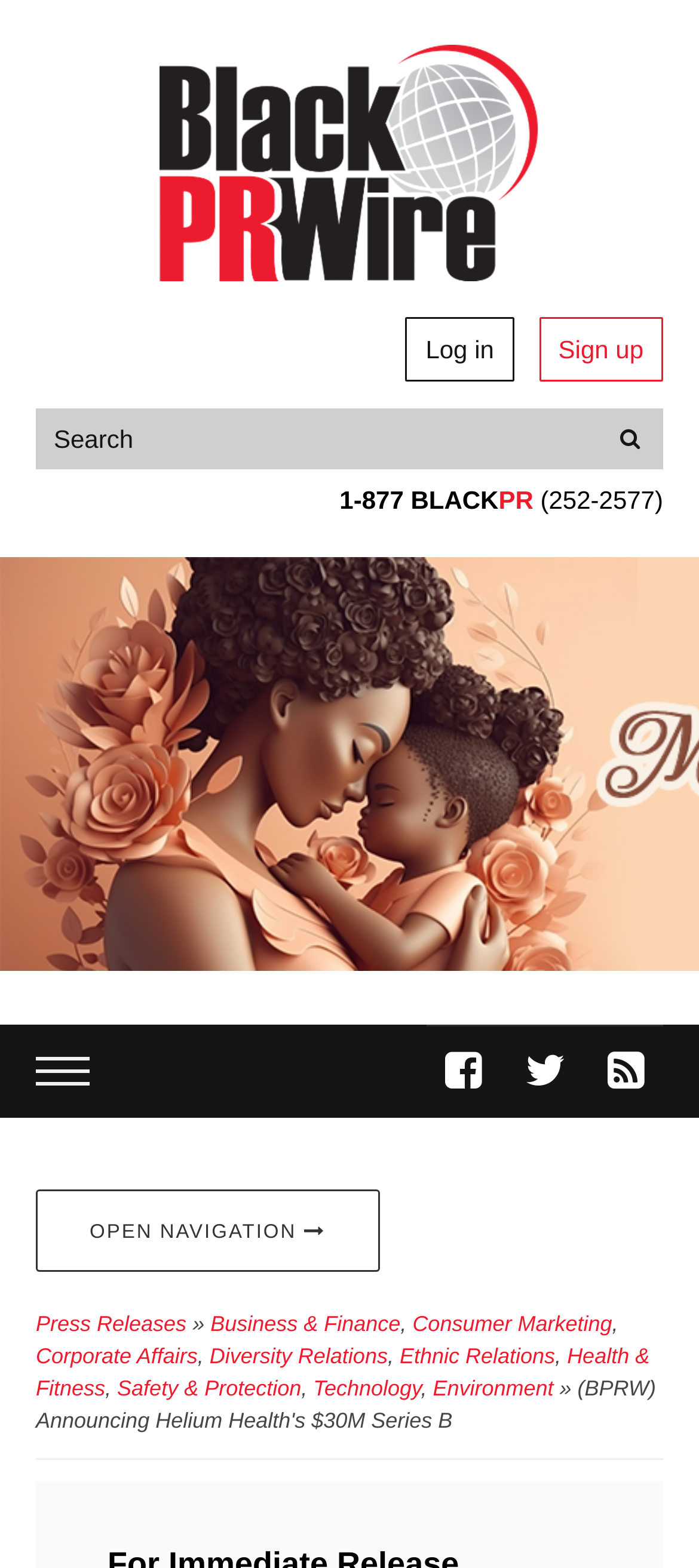Please determine the bounding box coordinates of the element's region to click for the following instruction: "follow on Facebook".

[0.611, 0.655, 0.716, 0.713]